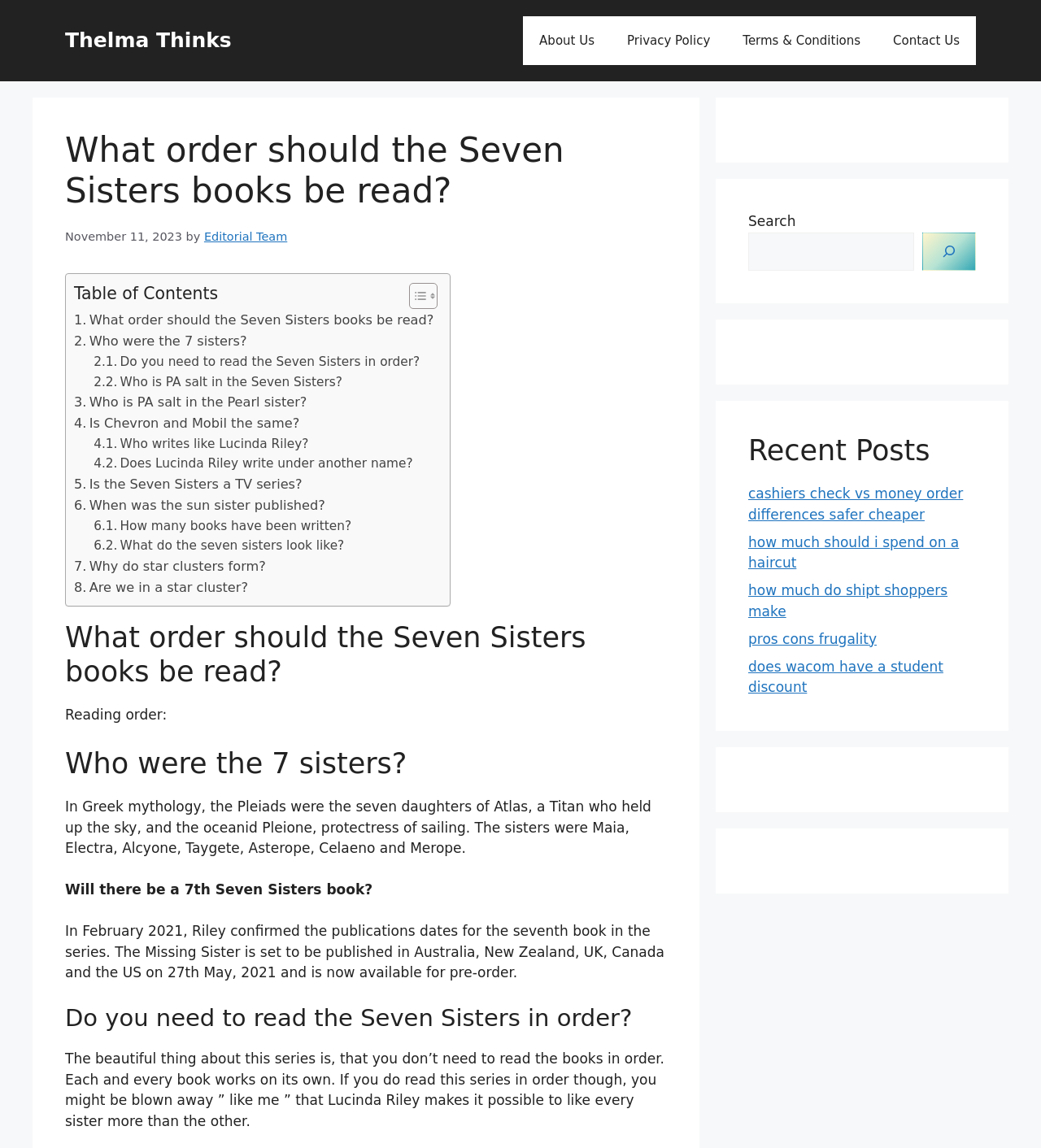Using the details from the image, please elaborate on the following question: What is the text of the first link in the table of contents?

I looked at the table of contents section and found the first link element, which has the text 'What order should the Seven Sisters books be read?'.